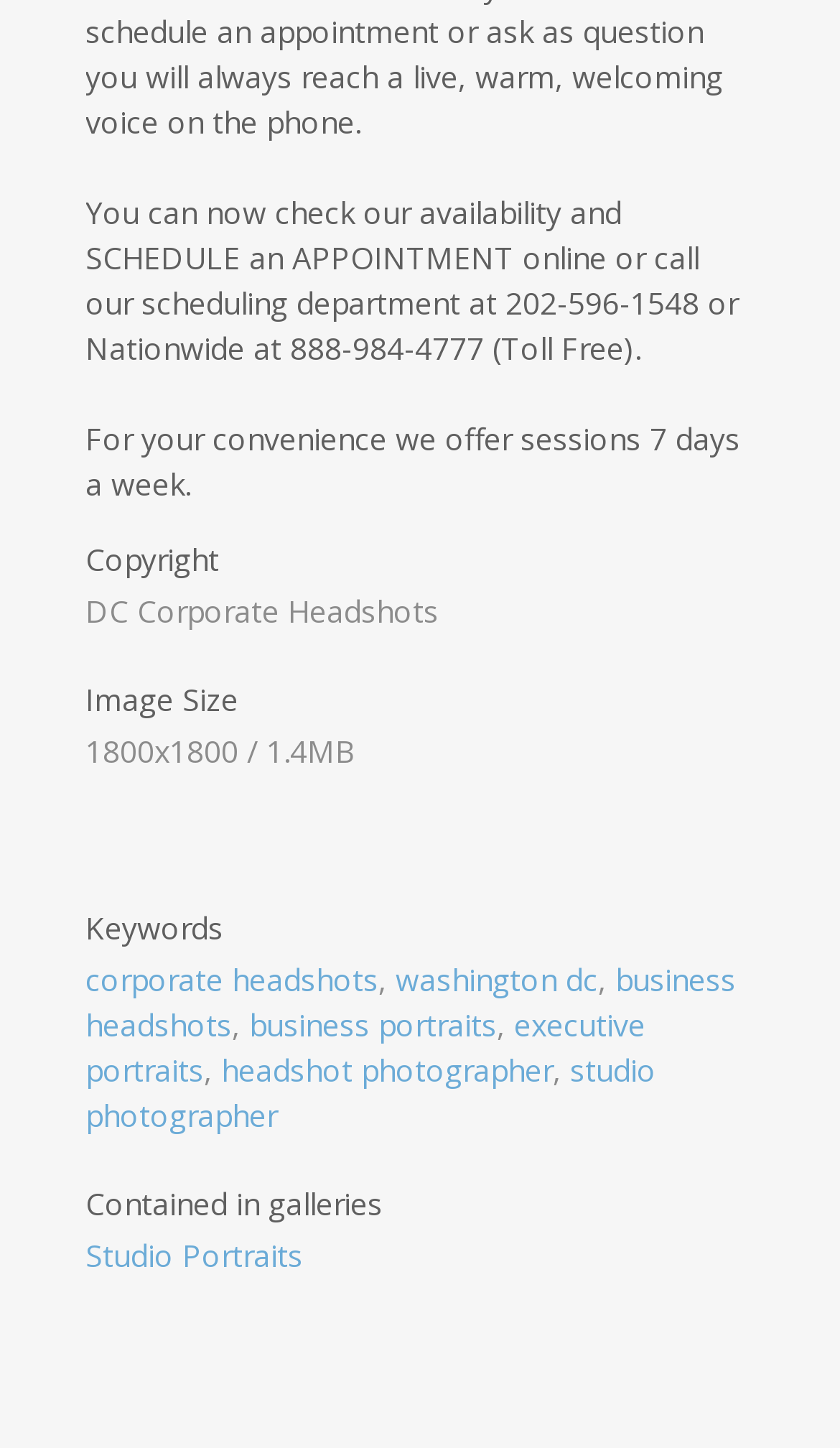What is the name of the gallery mentioned on the webpage?
Look at the screenshot and provide an in-depth answer.

In the description list, the term 'Contained in galleries' has a detail 'Studio Portraits', which is the name of the gallery mentioned on the webpage.